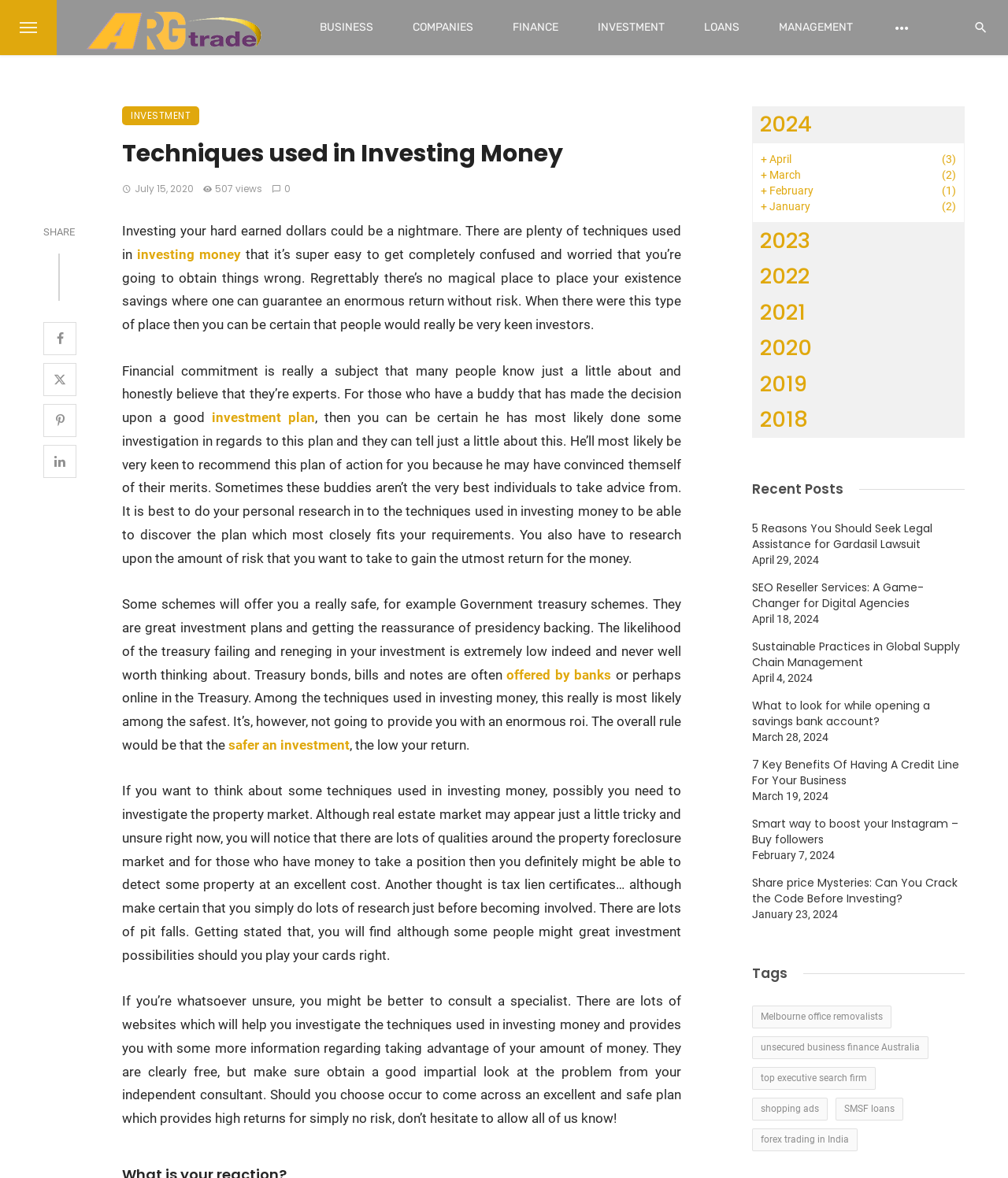Examine the image and give a thorough answer to the following question:
What is the purpose of researching investment plans?

The article suggests that researching investment plans is important to find the best plan that fits one's needs and risk tolerance, rather than relying on advice from friends or others who may not have done their own research.